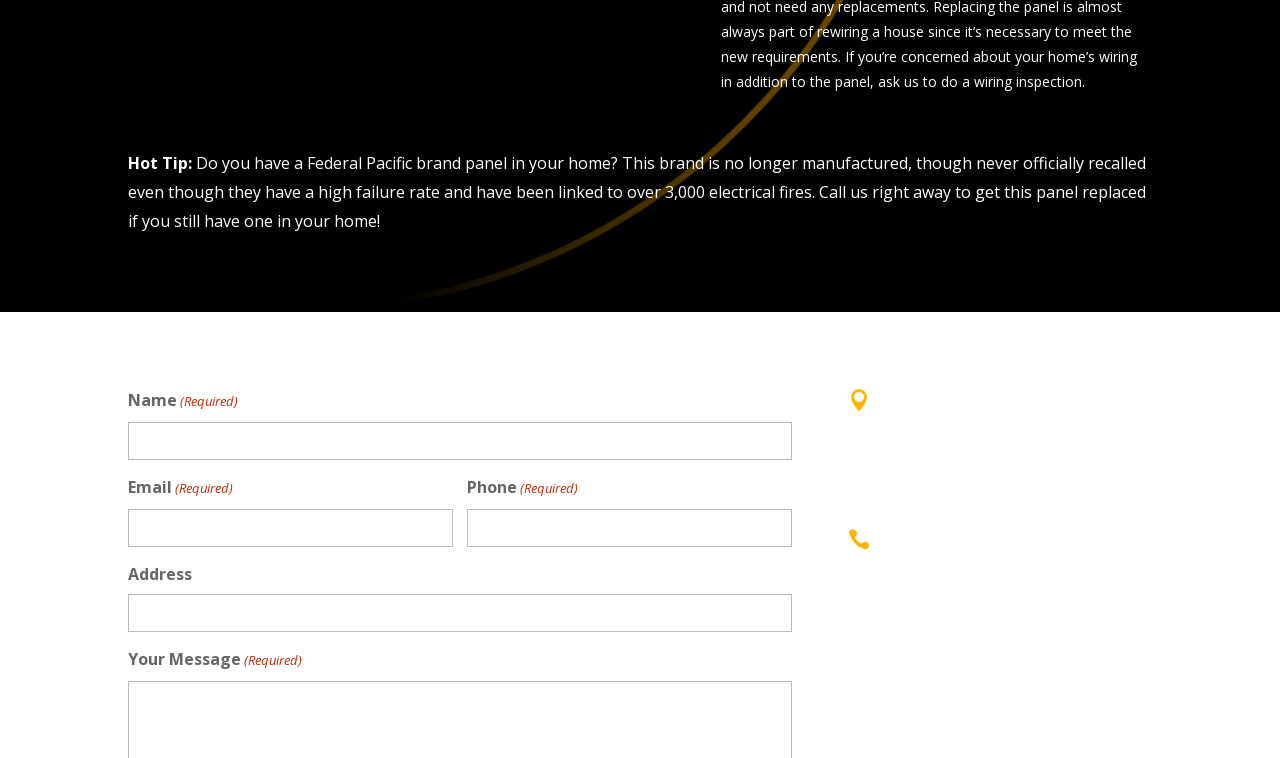Please identify the bounding box coordinates of where to click in order to follow the instruction: "Click the phone number".

[0.699, 0.742, 0.806, 0.777]